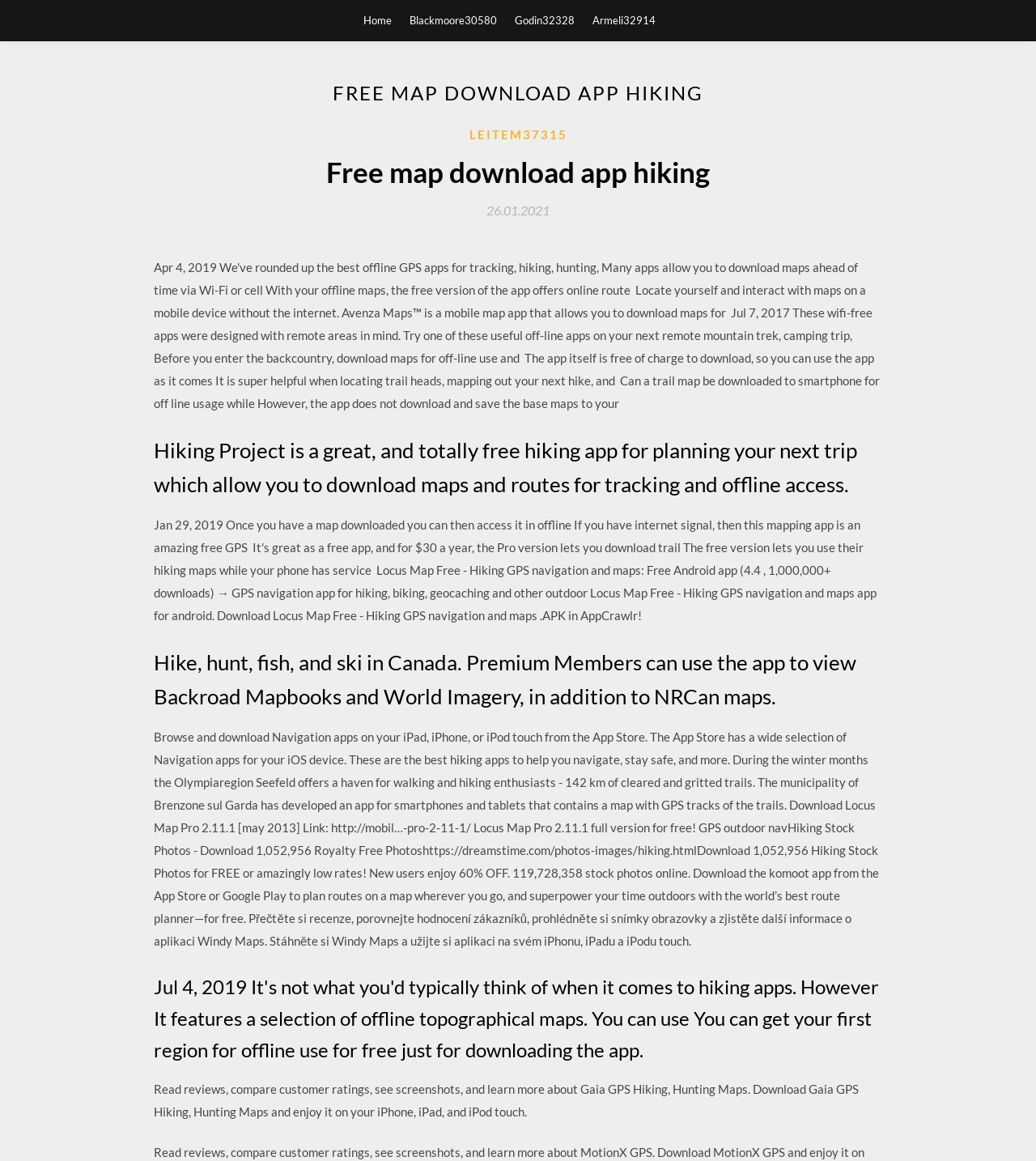Describe all the visual and textual components of the webpage comprehensively.

The webpage appears to be a resource page for hiking enthusiasts, providing information about various hiking apps and maps. At the top of the page, there are four links: "Home", "Blackmoore30580", "Godin32328", and "Armeli32914", which are likely navigation links to other sections of the website.

Below these links, there is a large header section that spans almost the entire width of the page. This section contains several headings and links. The main heading reads "FREE MAP DOWNLOAD APP HIKING", and there is a subheading that provides a brief description of the Hiking Project app. There is also a link to "LEITEM37315" and a timestamp "26.01.2021".

The main content of the page is divided into several sections, each with its own heading. The first section describes the Hiking Project app, highlighting its features and benefits. The second section discusses the use of the app for hiking, hunting, fishing, and skiing in Canada.

The following sections appear to be a collection of resources and reviews for various hiking apps, including Locus Map Pro, komoot, Windy Maps, and Gaia GPS Hiking, Hunting Maps. Each section provides a brief description of the app, along with links to download or learn more about the app.

Throughout the page, there are several blocks of text that provide additional information about hiking and outdoor activities, including a mention of the Olympiaregion Seefeld's walking and hiking trails, and a link to download royalty-free hiking stock photos.